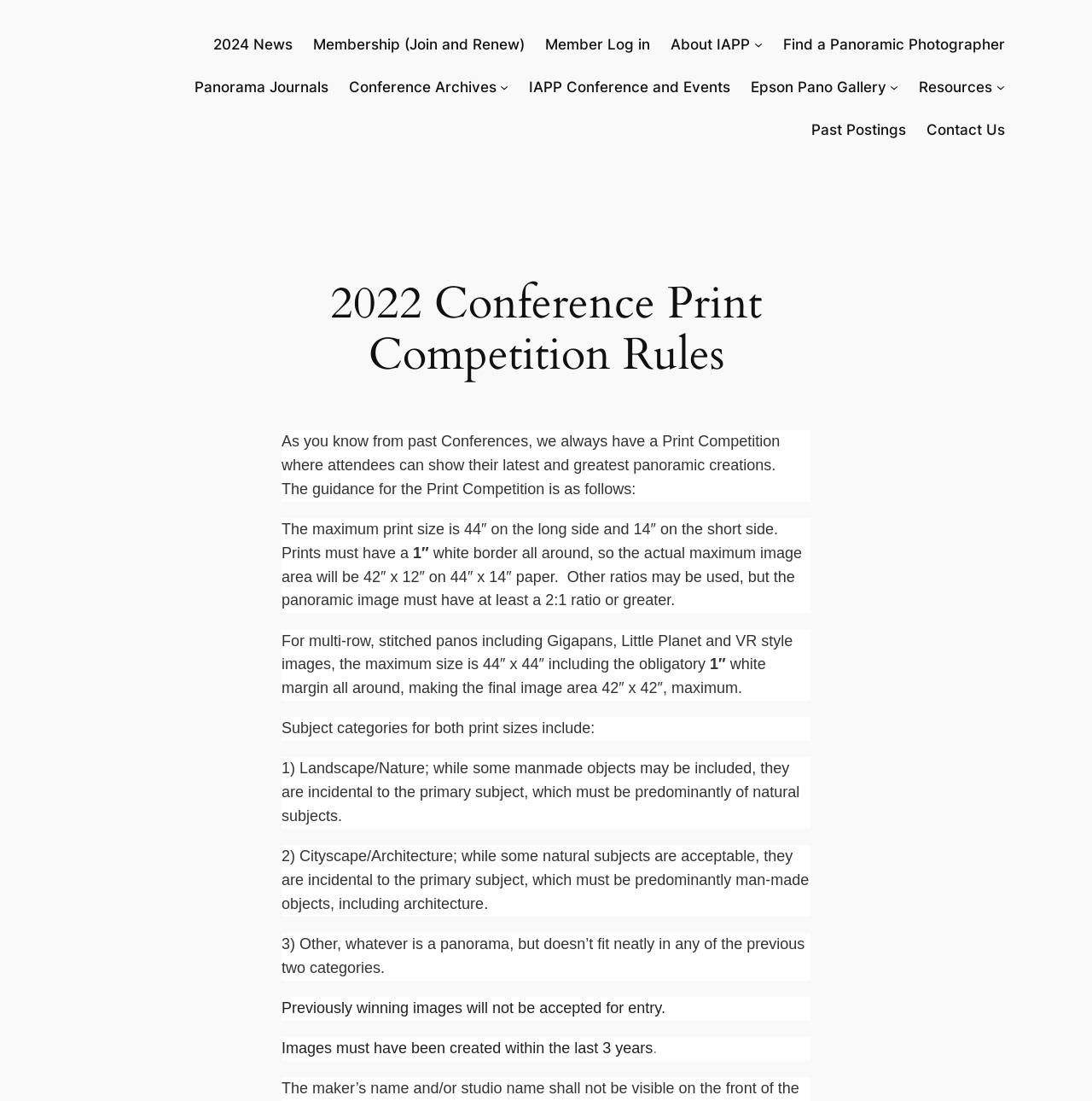How old can the images be to be eligible for the competition?
Please provide a single word or phrase as your answer based on the screenshot.

Within the last 3 years